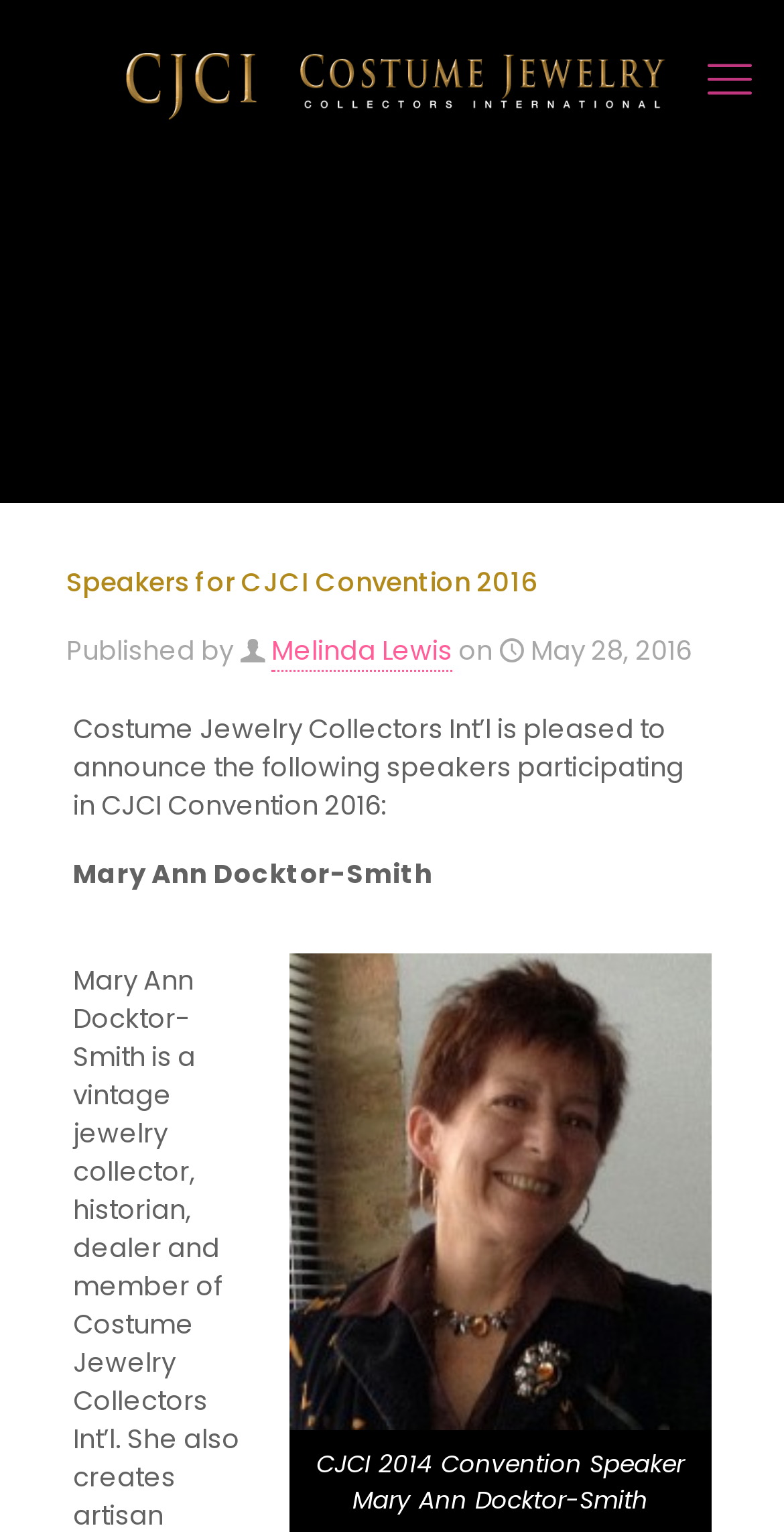What is the name of the first speaker mentioned?
Answer with a single word or phrase, using the screenshot for reference.

Mary Ann Docktor-Smith